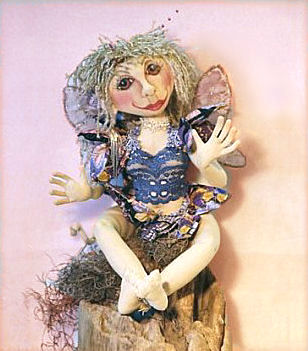What season is Gretchen's aesthetic often associated with?
Using the screenshot, give a one-word or short phrase answer.

Springtime